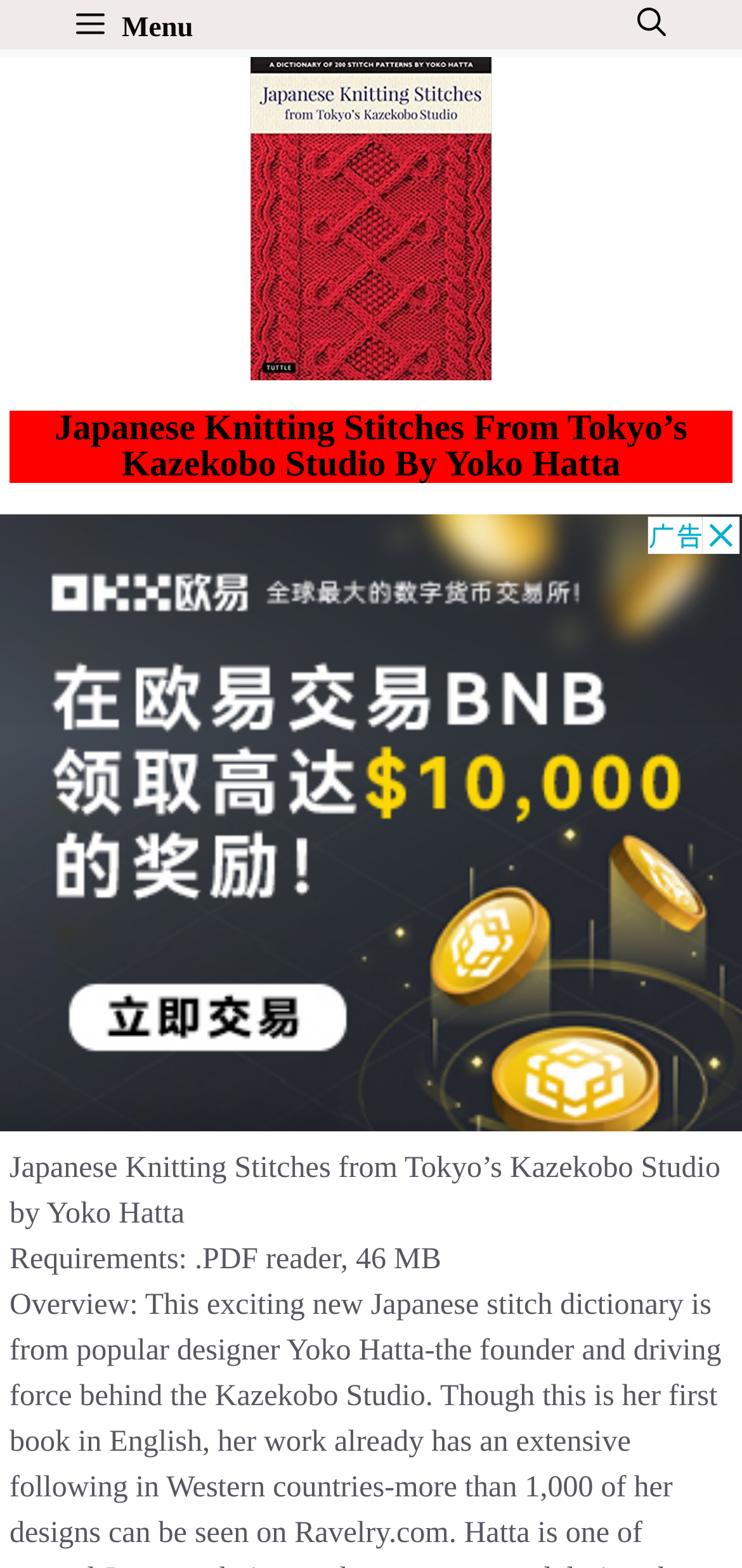Who is the author of the Japanese Knitting Stitches? Look at the image and give a one-word or short phrase answer.

Yoko Hatta